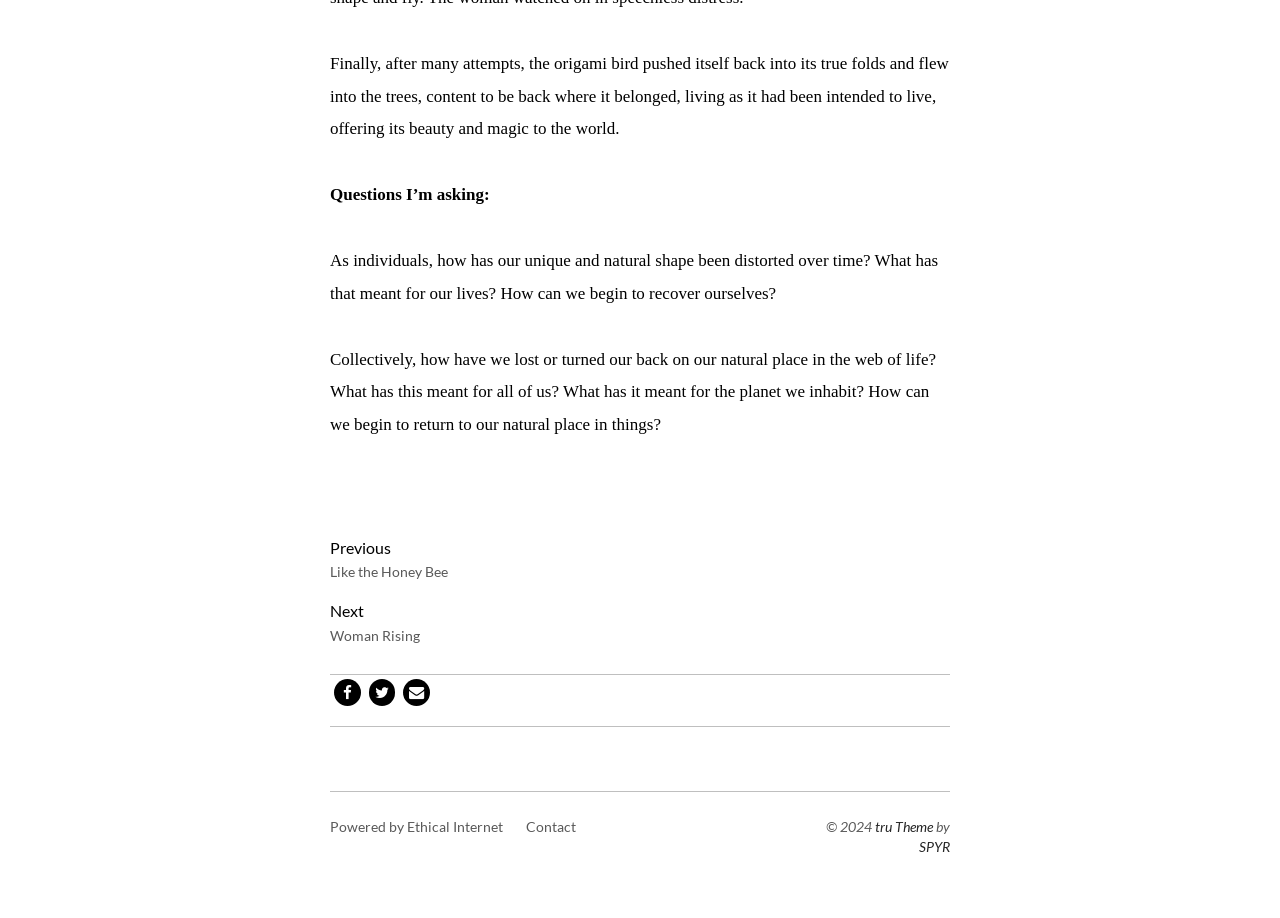Could you specify the bounding box coordinates for the clickable section to complete the following instruction: "Go to previous page"?

[0.258, 0.586, 0.305, 0.606]